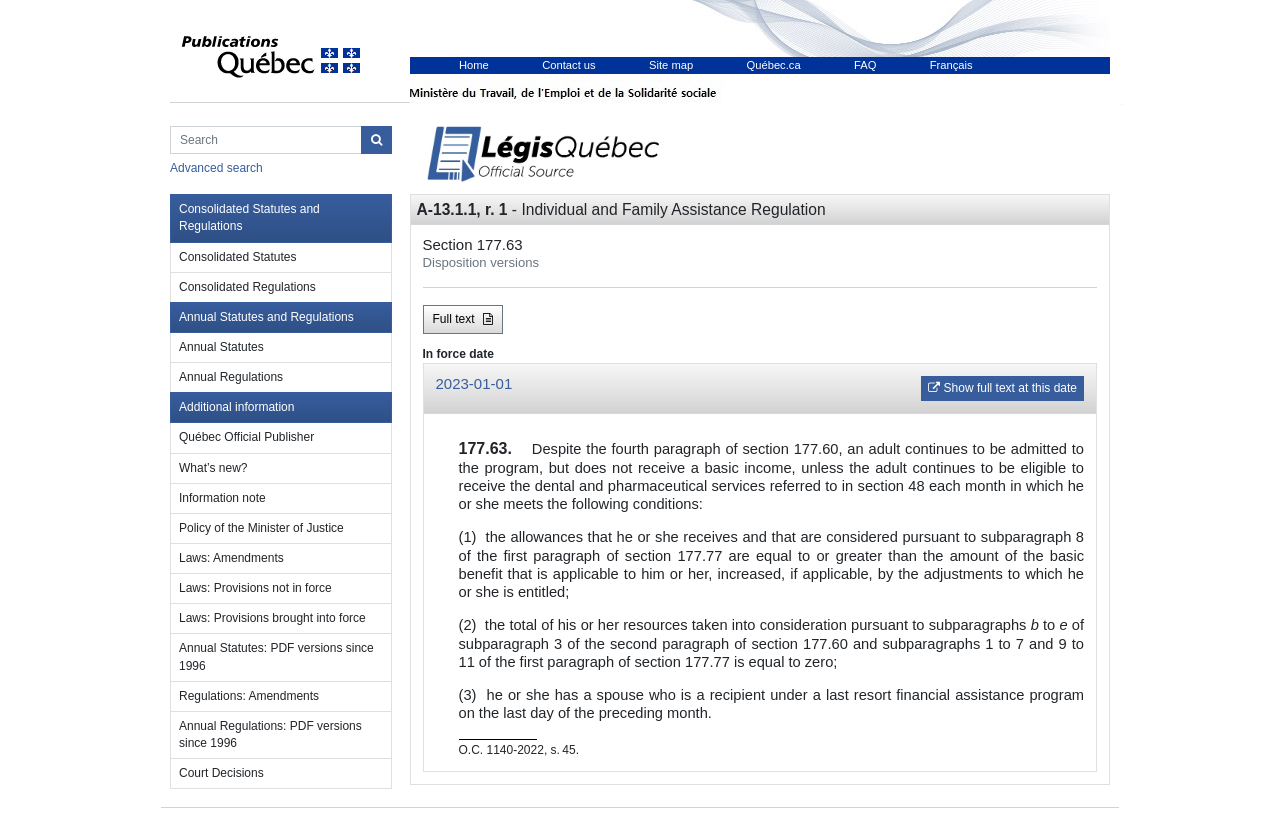Answer the question below in one word or phrase:
What is the purpose of the 'Full text' button?

To show full text